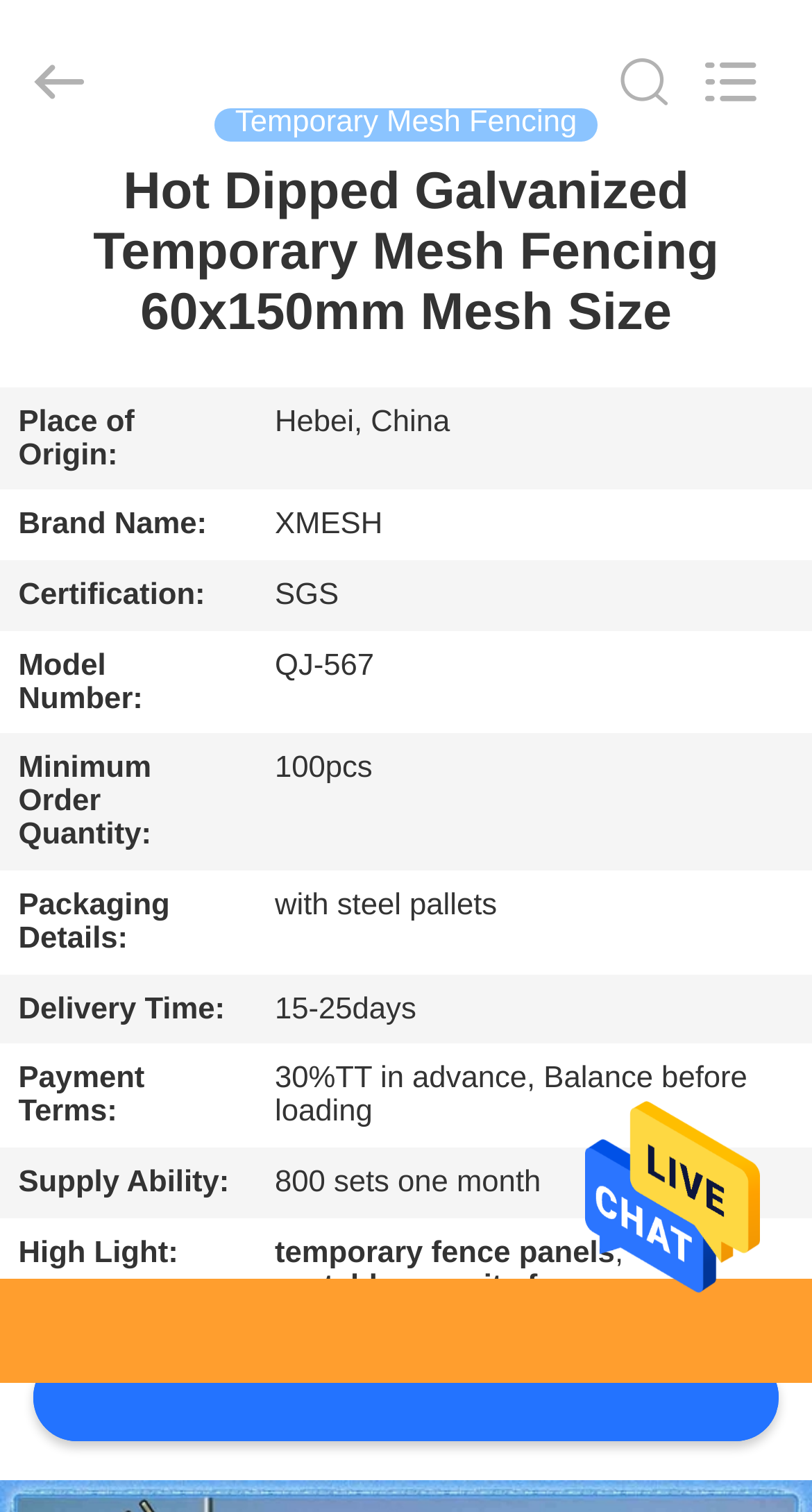Locate the bounding box coordinates for the element described below: "Products". The coordinates must be four float values between 0 and 1, formatted as [left, top, right, bottom].

[0.0, 0.183, 0.359, 0.222]